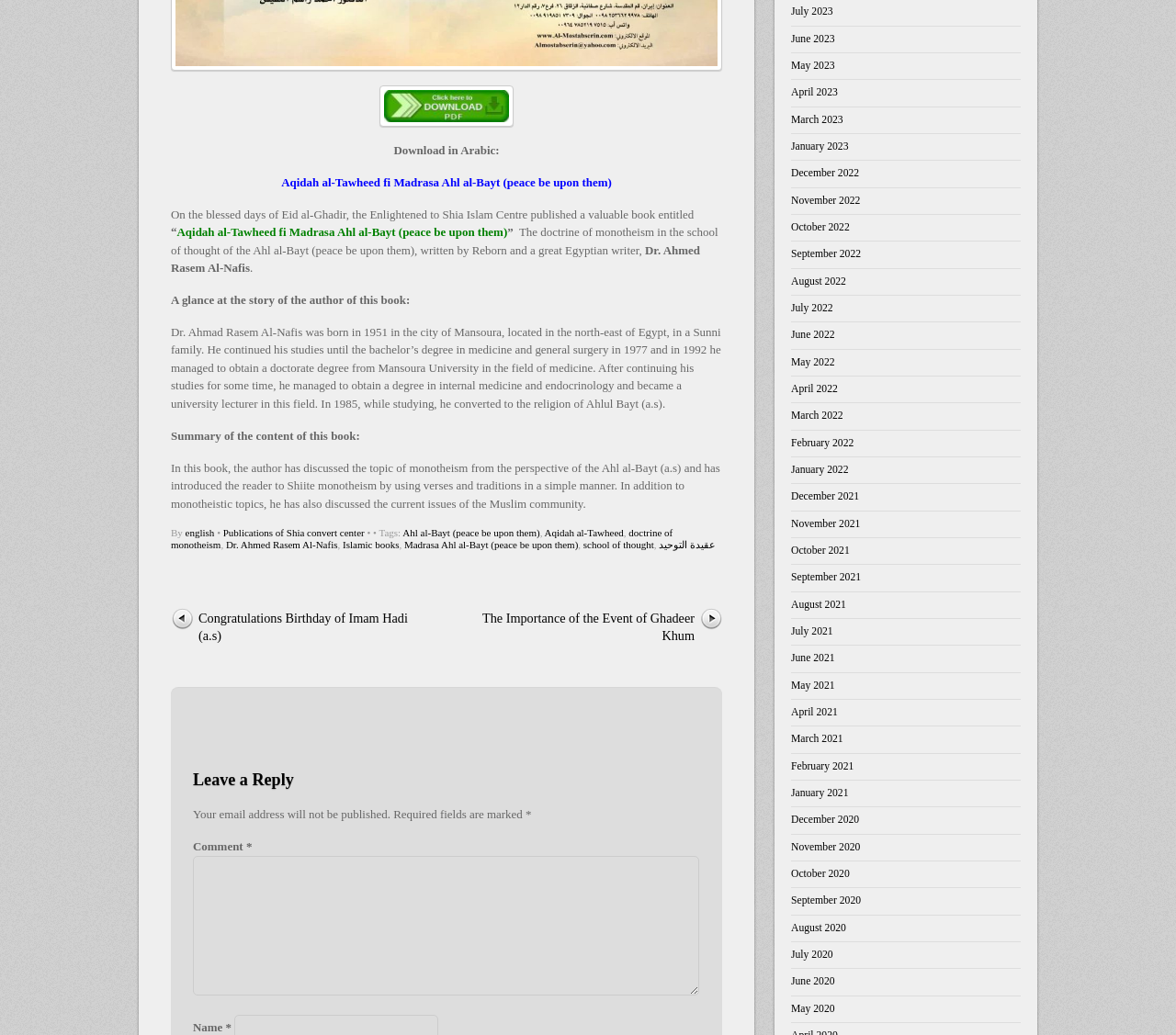What is the purpose of the 'Leave a Reply' section?
Using the image, provide a concise answer in one word or a short phrase.

to comment